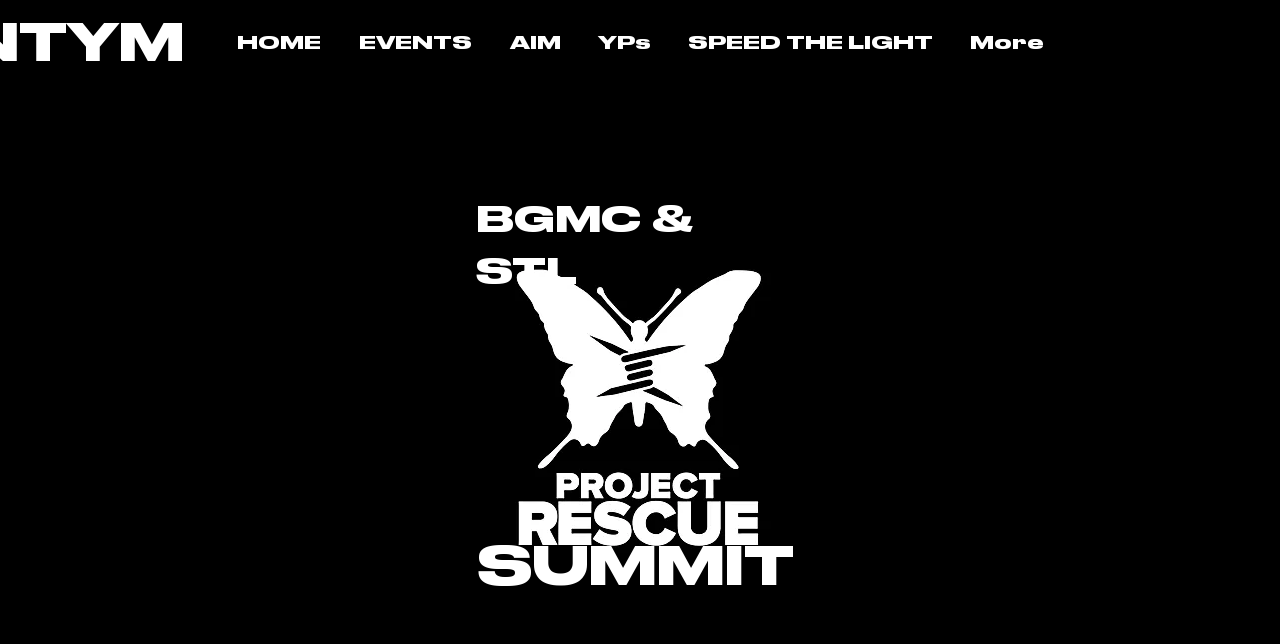Identify the bounding box coordinates for the UI element described as follows: PET PLASTIC SHEET. Use the format (top-left x, top-left y, bottom-right x, bottom-right y) and ensure all values are floating point numbers between 0 and 1.

None